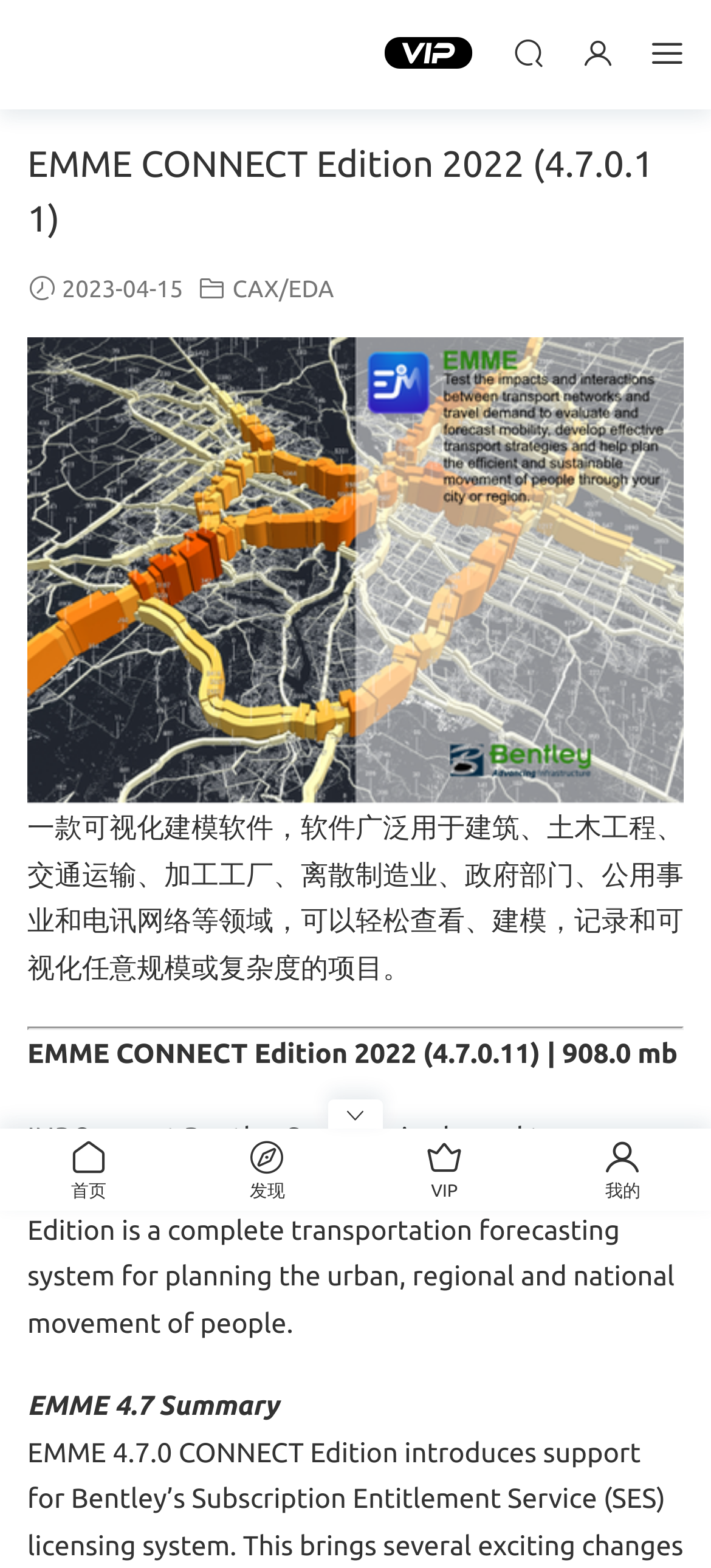Determine the bounding box coordinates of the section I need to click to execute the following instruction: "access my account". Provide the coordinates as four float numbers between 0 and 1, i.e., [left, top, right, bottom].

[0.75, 0.72, 1.0, 0.772]